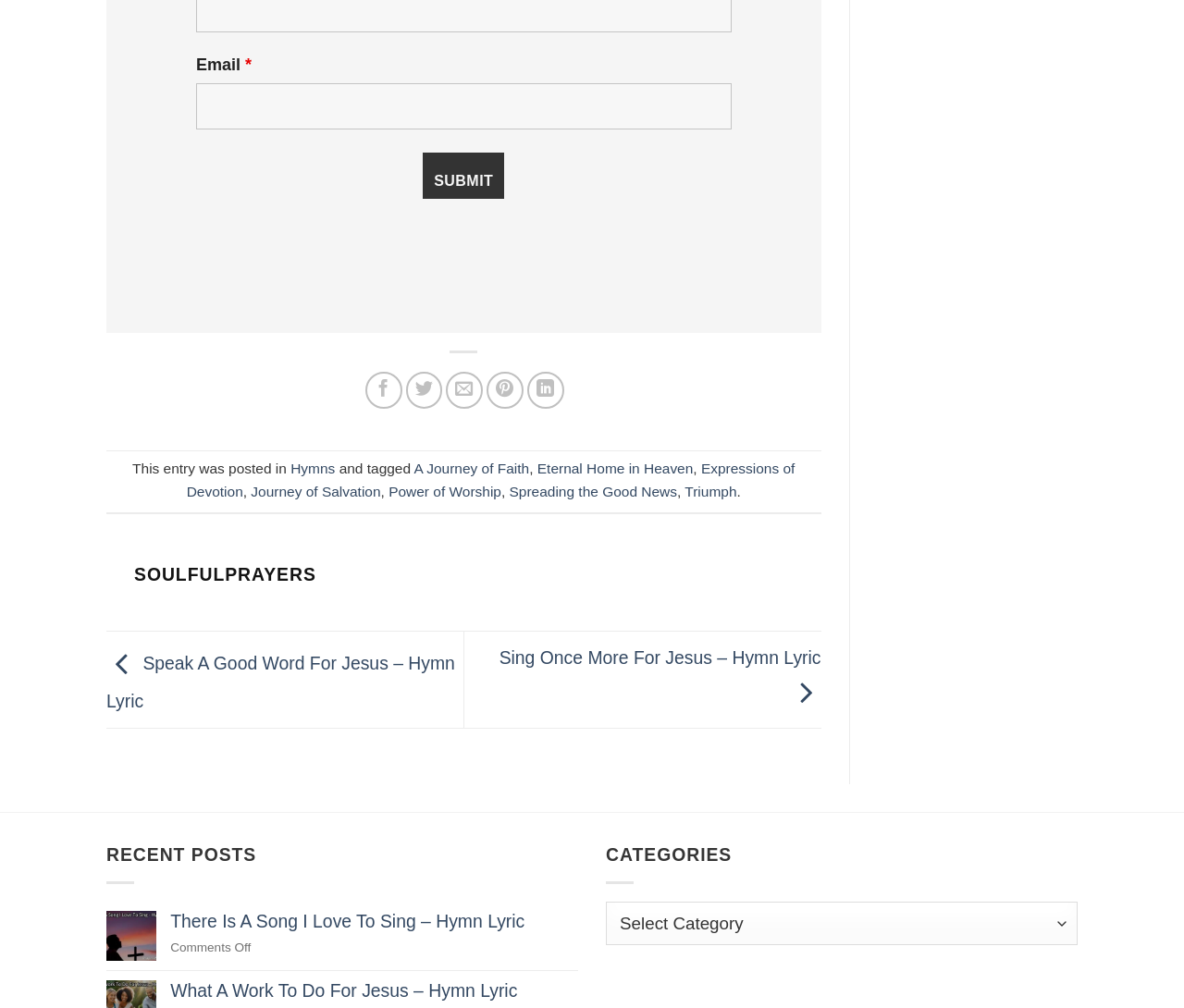Locate the bounding box of the UI element based on this description: "Eternal Home in Heaven". Provide four float numbers between 0 and 1 as [left, top, right, bottom].

[0.454, 0.457, 0.585, 0.473]